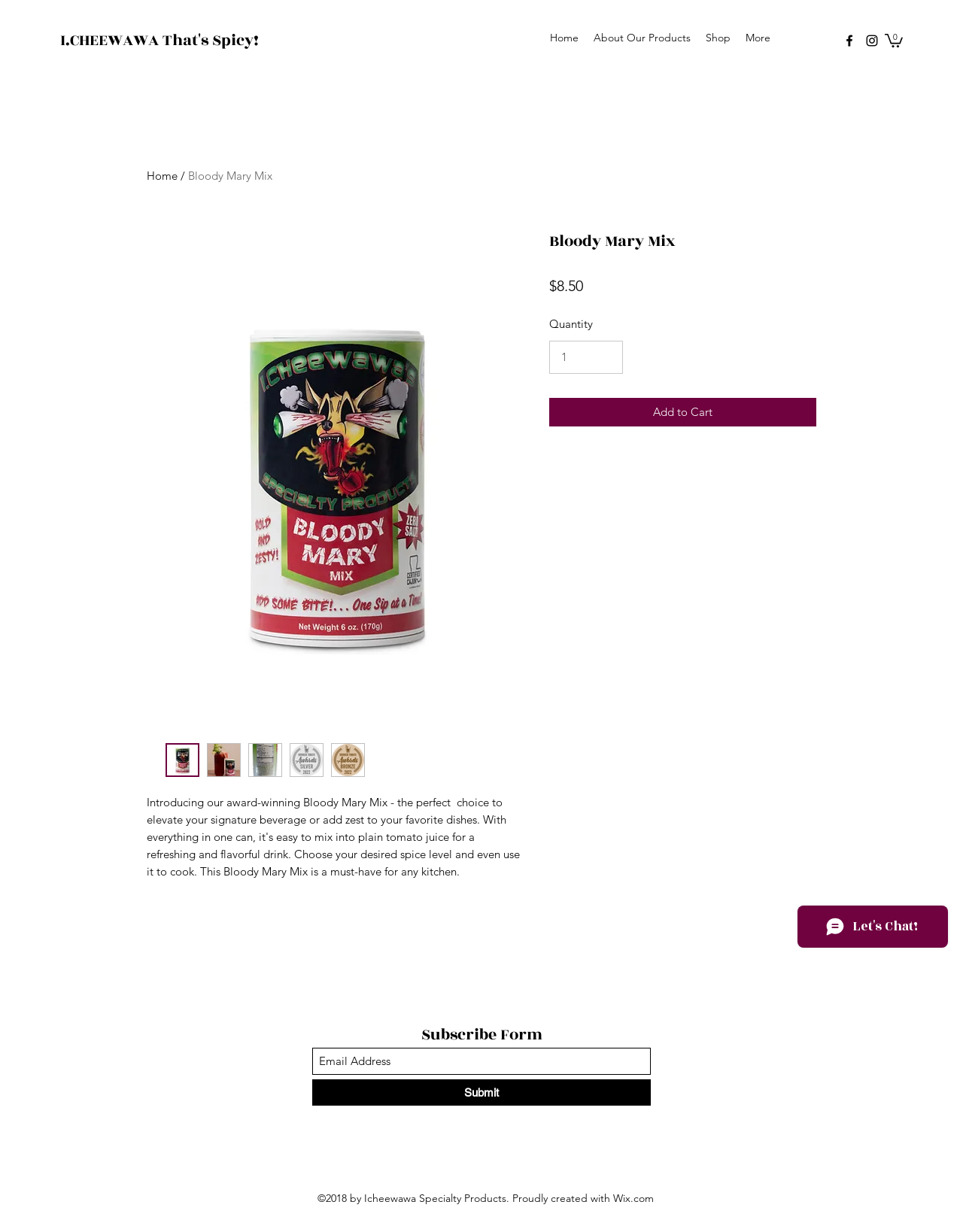Please specify the bounding box coordinates for the clickable region that will help you carry out the instruction: "Click on the 'Add to Cart' button".

[0.57, 0.323, 0.848, 0.346]